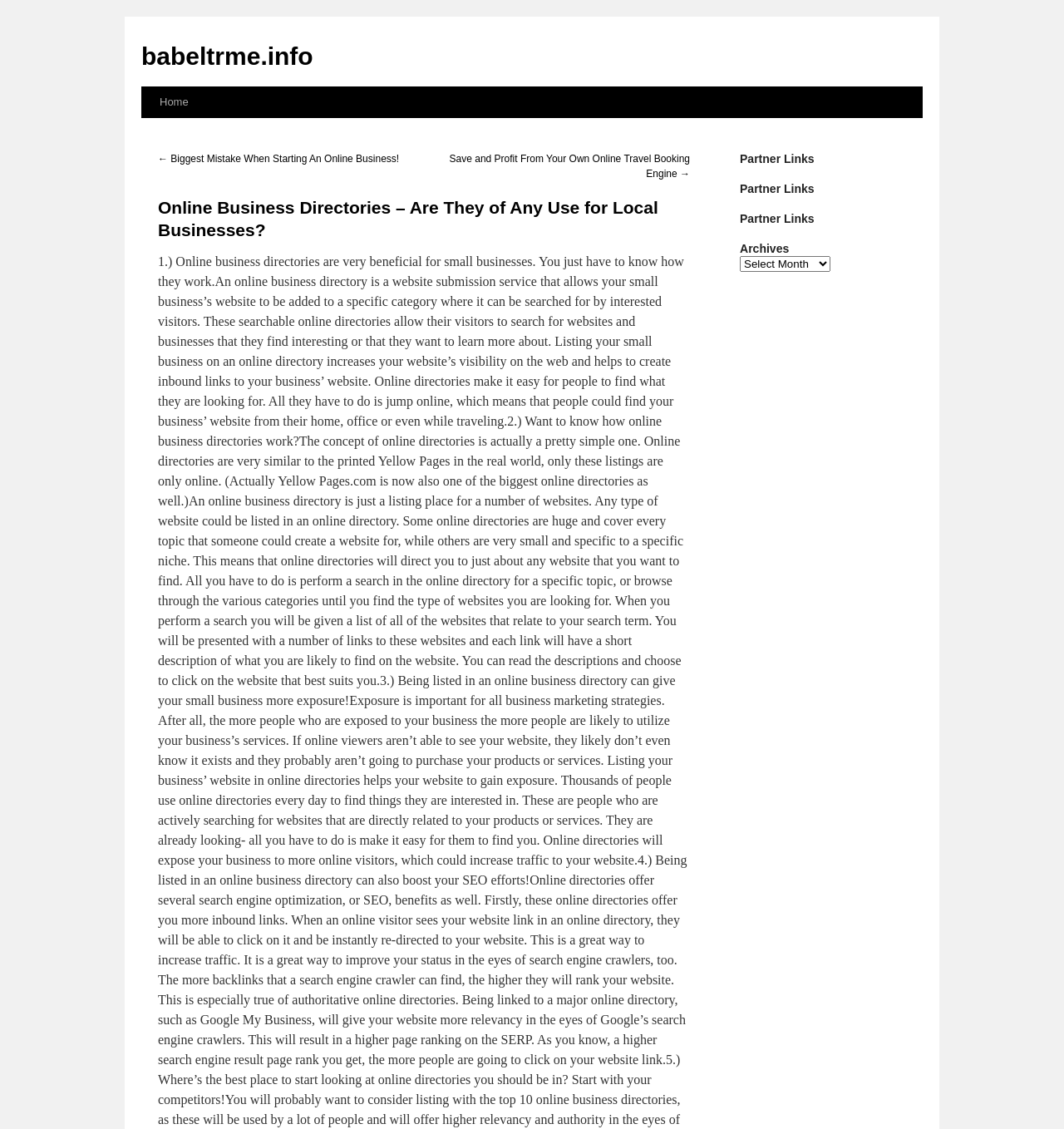Generate the text of the webpage's primary heading.

Online Business Directories – Are They of Any Use for Local Businesses?